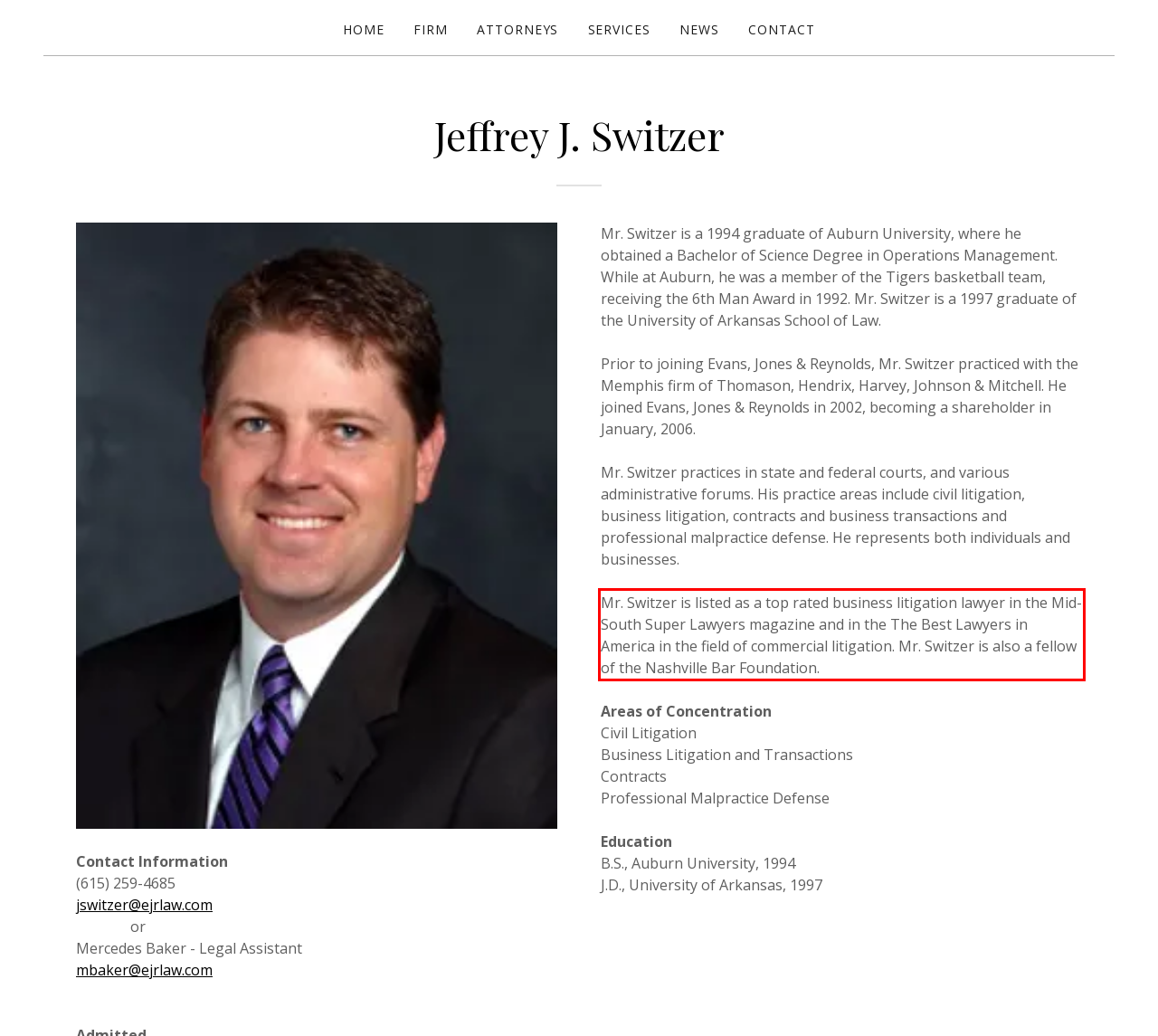Analyze the red bounding box in the provided webpage screenshot and generate the text content contained within.

Mr. Switzer is listed as a top rated business litigation lawyer in the Mid-South Super Lawyers magazine and in the The Best Lawyers in America in the field of commercial litigation. Mr. Switzer is also a fellow of the Nashville Bar Foundation.